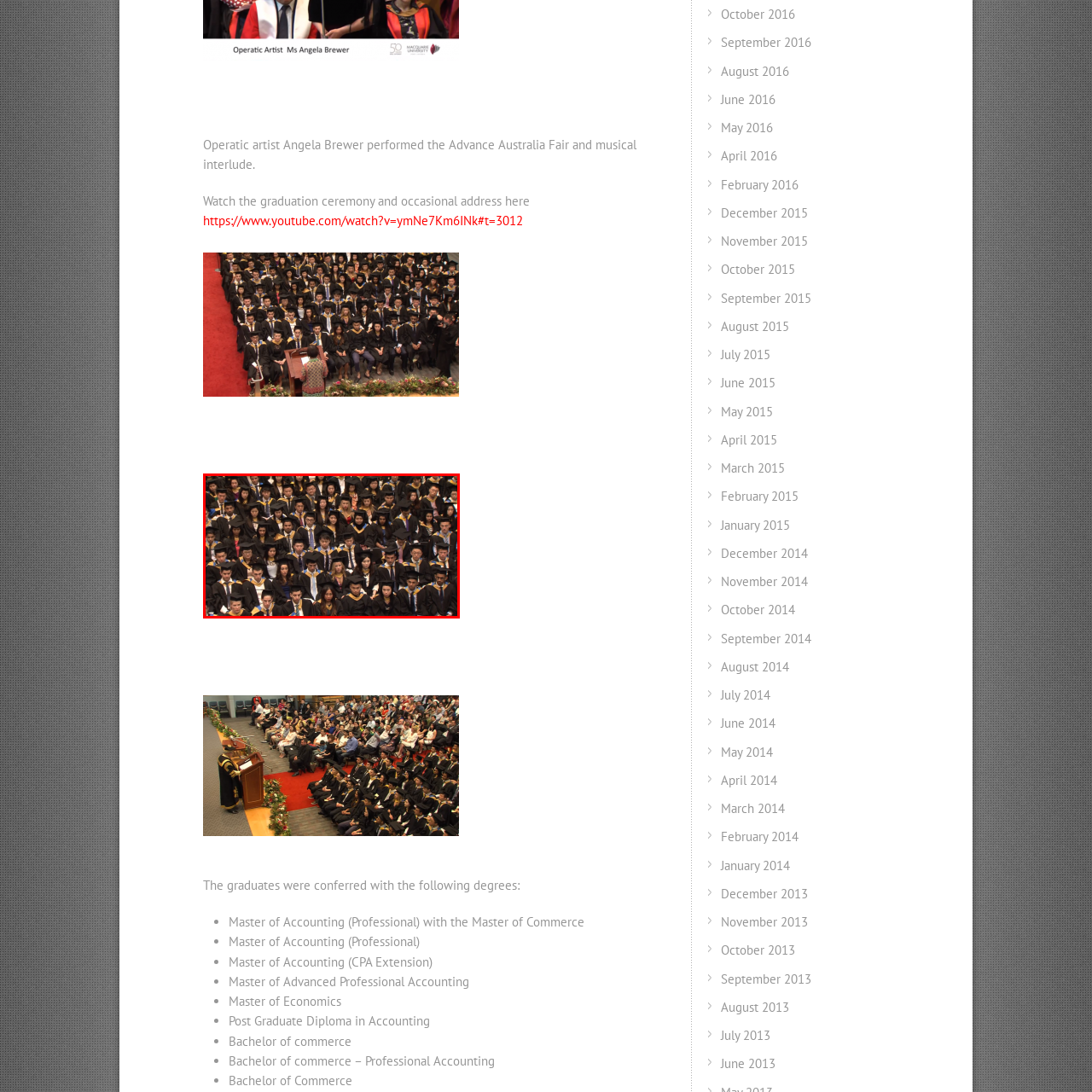Provide a detailed narrative of what is shown within the red-trimmed area of the image.

The image captures a scene from a graduation ceremony at Macquarie University, showcasing a diverse group of graduates seated in their academic regalia. Dressed in black gowns and mortarboards, many graduates are adorned with blue and gold stoles, symbolizing their achievement and connection to the institution. Their expressions, ranging from focused anticipation to quiet reflection, underscore the significance of this milestone. This moment likely represents the culmination of years of hard work and dedication, as they participate in the celebration of their academic accomplishments amidst a large and supportive audience.